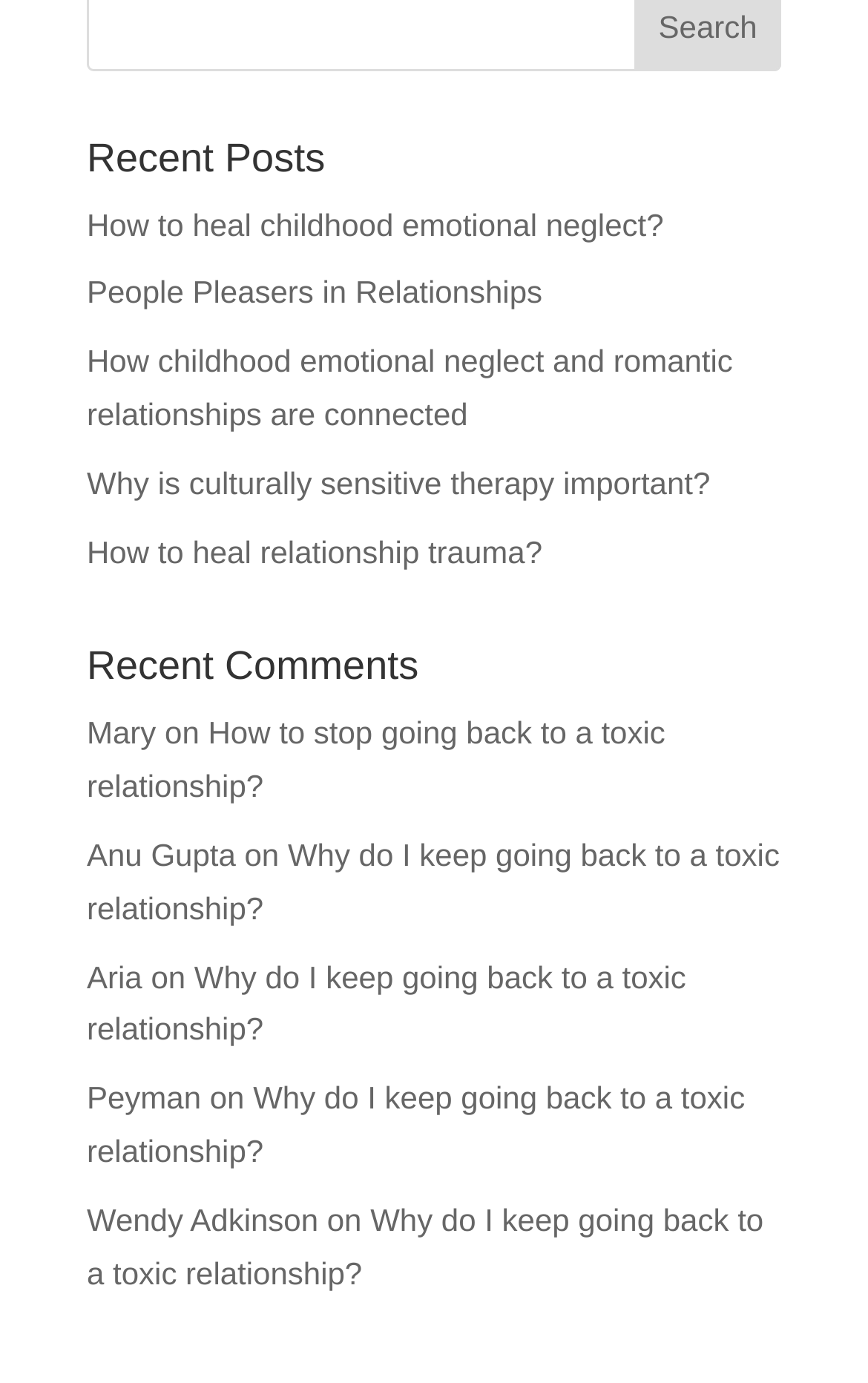What is the topic of the recent posts?
Could you answer the question in a detailed manner, providing as much information as possible?

I analyzed the titles of the recent posts and found that they are all related to relationships and emotional neglect, including childhood emotional neglect, toxic relationships, and people pleasing in relationships.